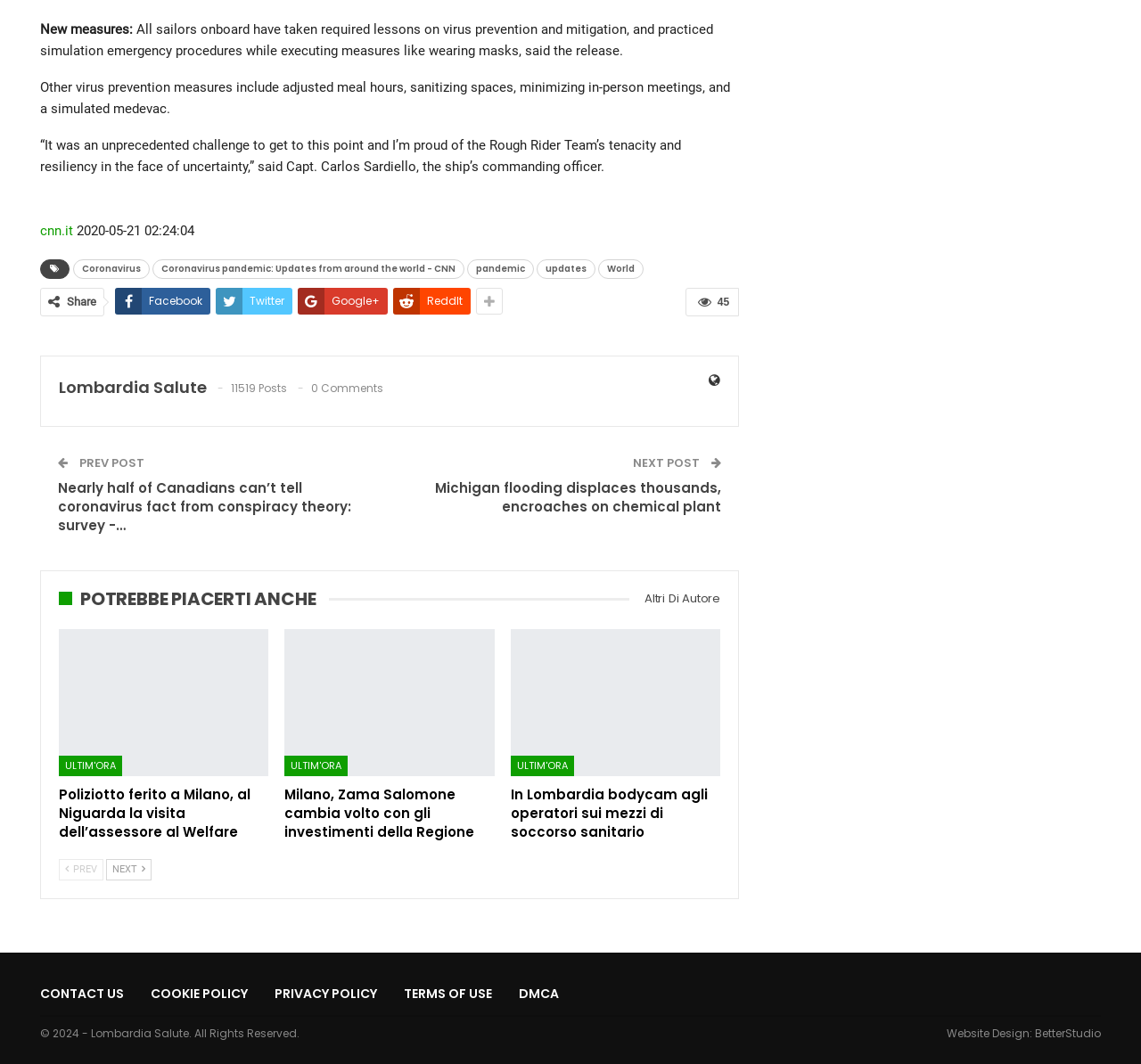Using the description: "Terms of Use", determine the UI element's bounding box coordinates. Ensure the coordinates are in the format of four float numbers between 0 and 1, i.e., [left, top, right, bottom].

[0.354, 0.923, 0.431, 0.94]